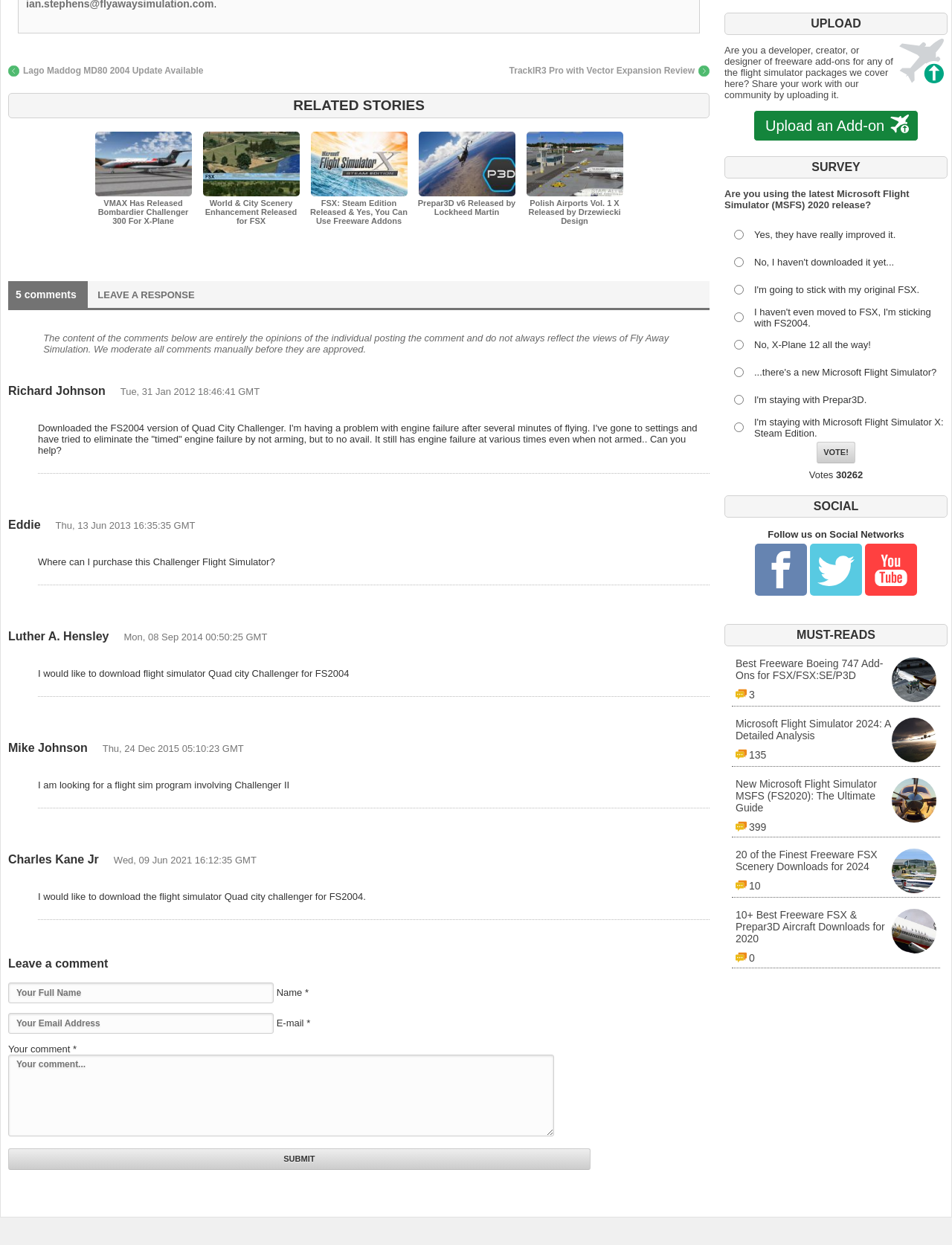Answer the question with a brief word or phrase:
What is the purpose of the 'UPLOAD' section?

Share freeware add-ons